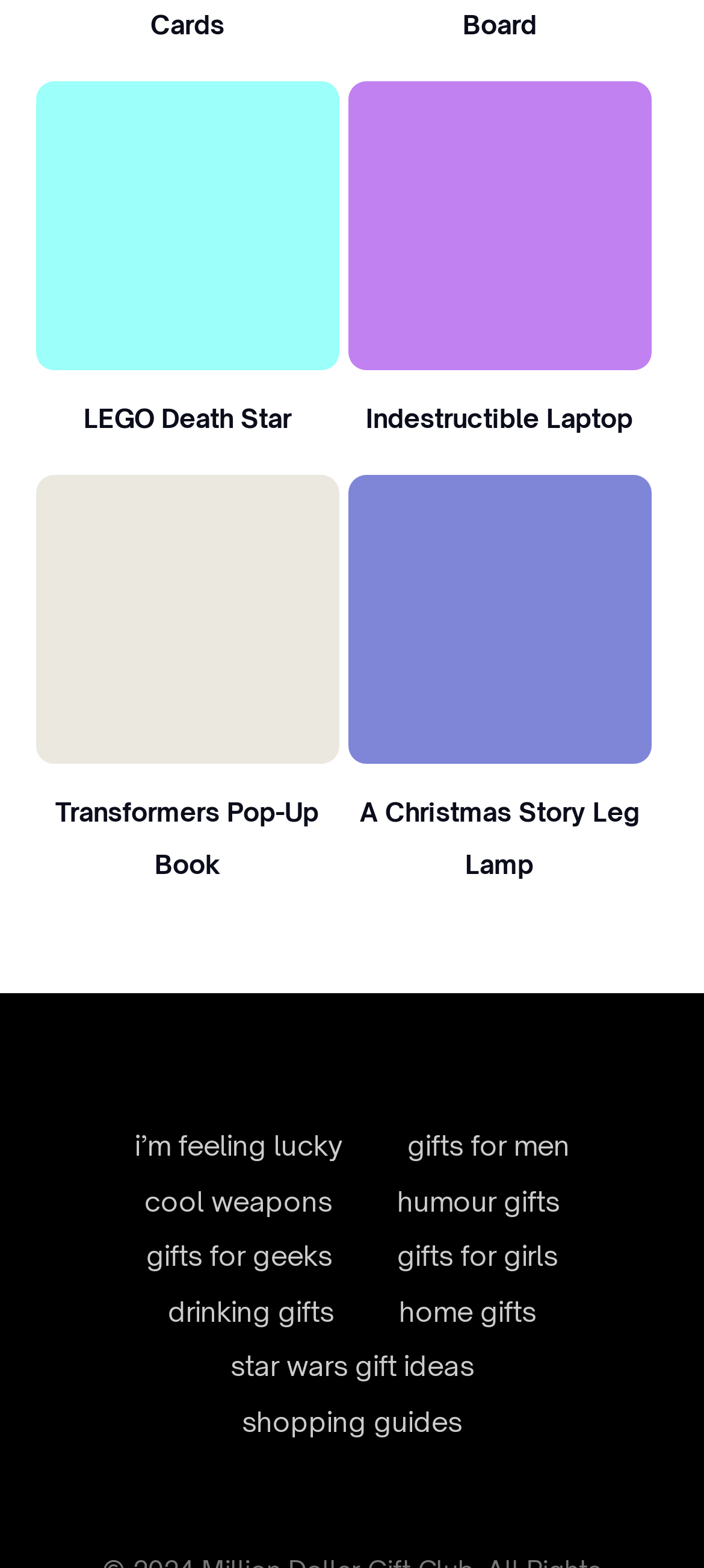Are there any gift ideas related to Star Wars?
Answer the question with detailed information derived from the image.

Yes, there is a gift idea related to Star Wars, which is 'star wars gift ideas' mentioned in one of the links on the webpage, with a bounding box coordinate of [0.327, 0.859, 0.673, 0.885].